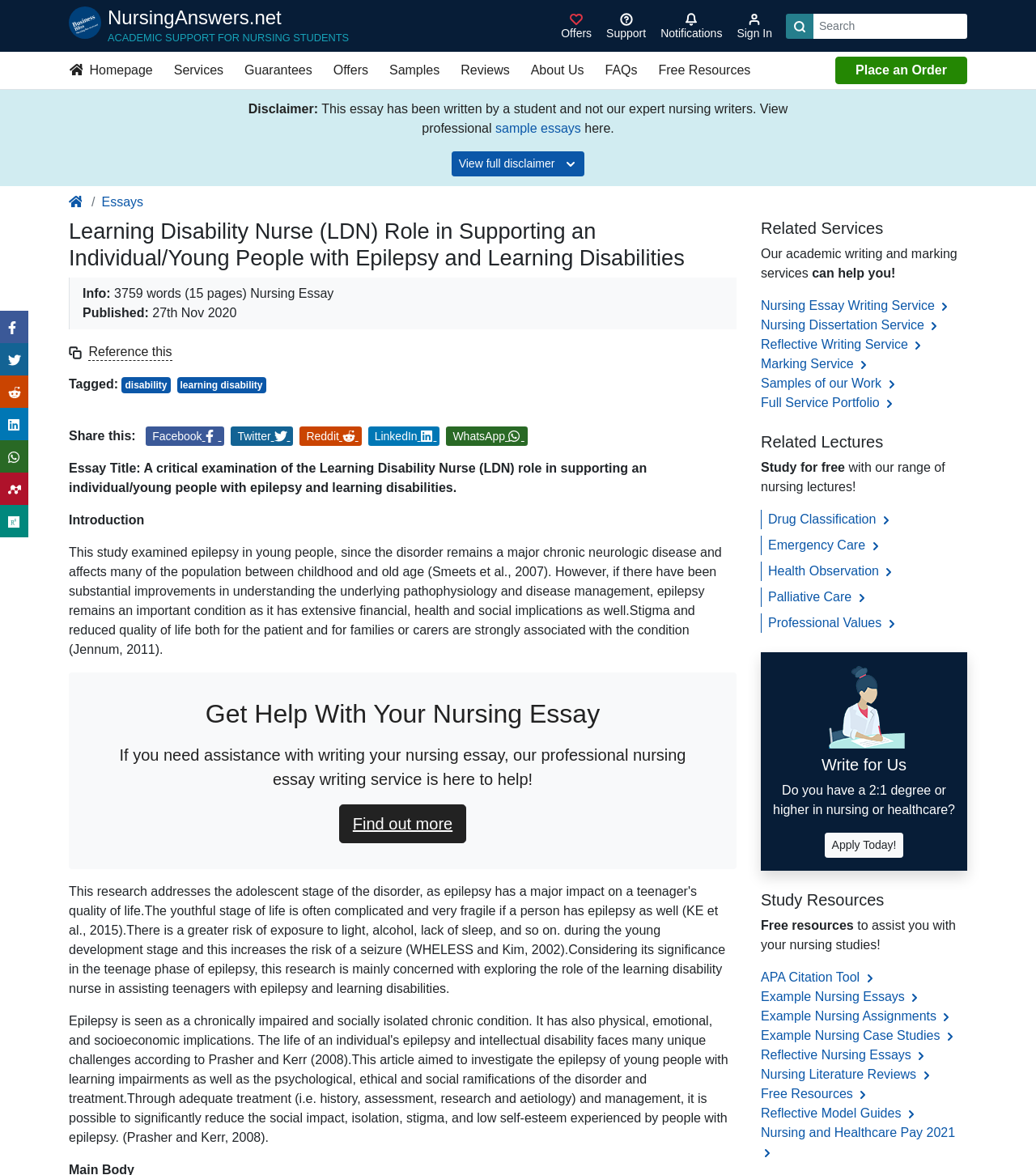Please give a short response to the question using one word or a phrase:
What services are offered by the website?

Academic writing and marking services